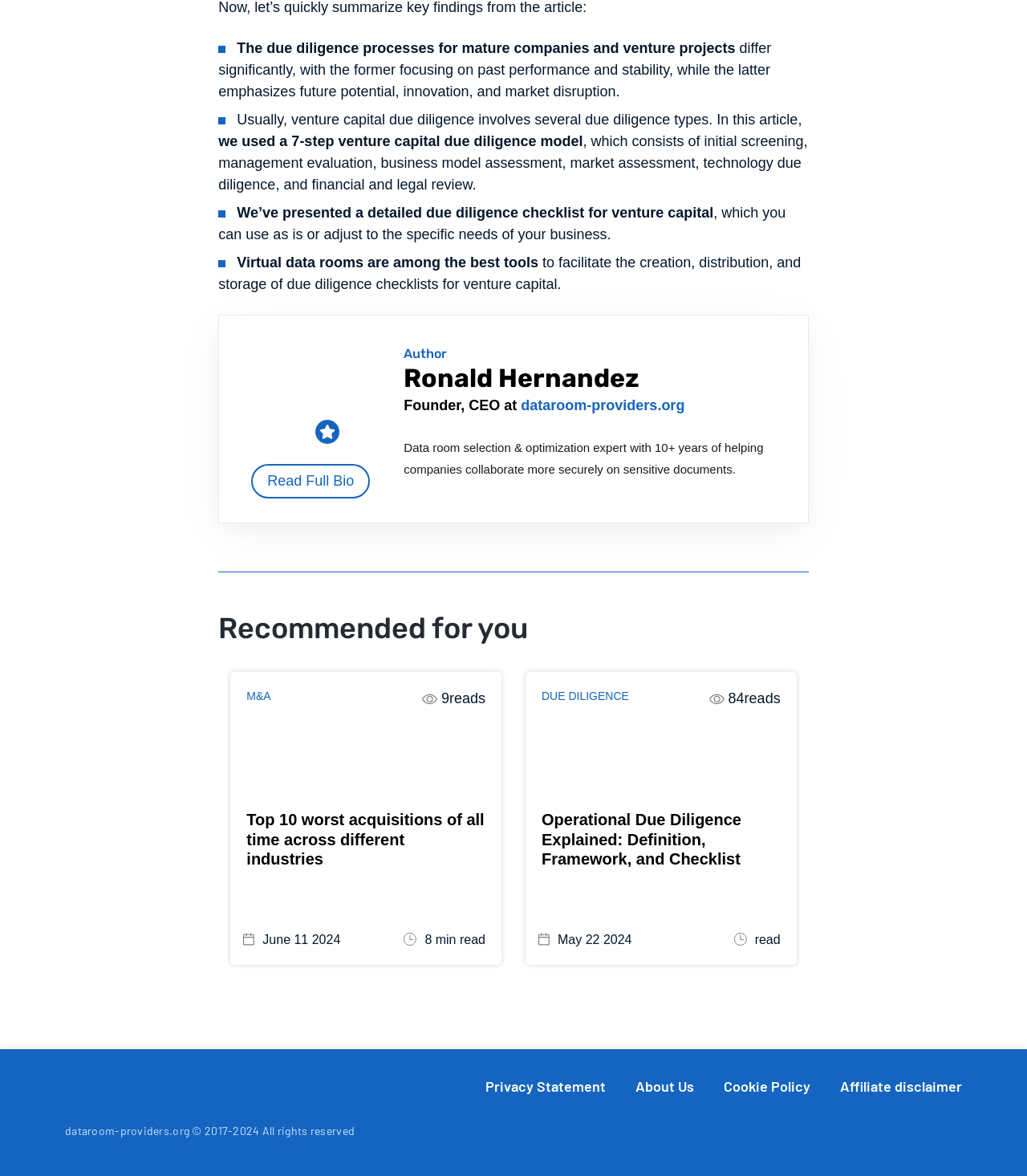Reply to the question below using a single word or brief phrase:
Who is the author of the article?

Ronald Hernandez